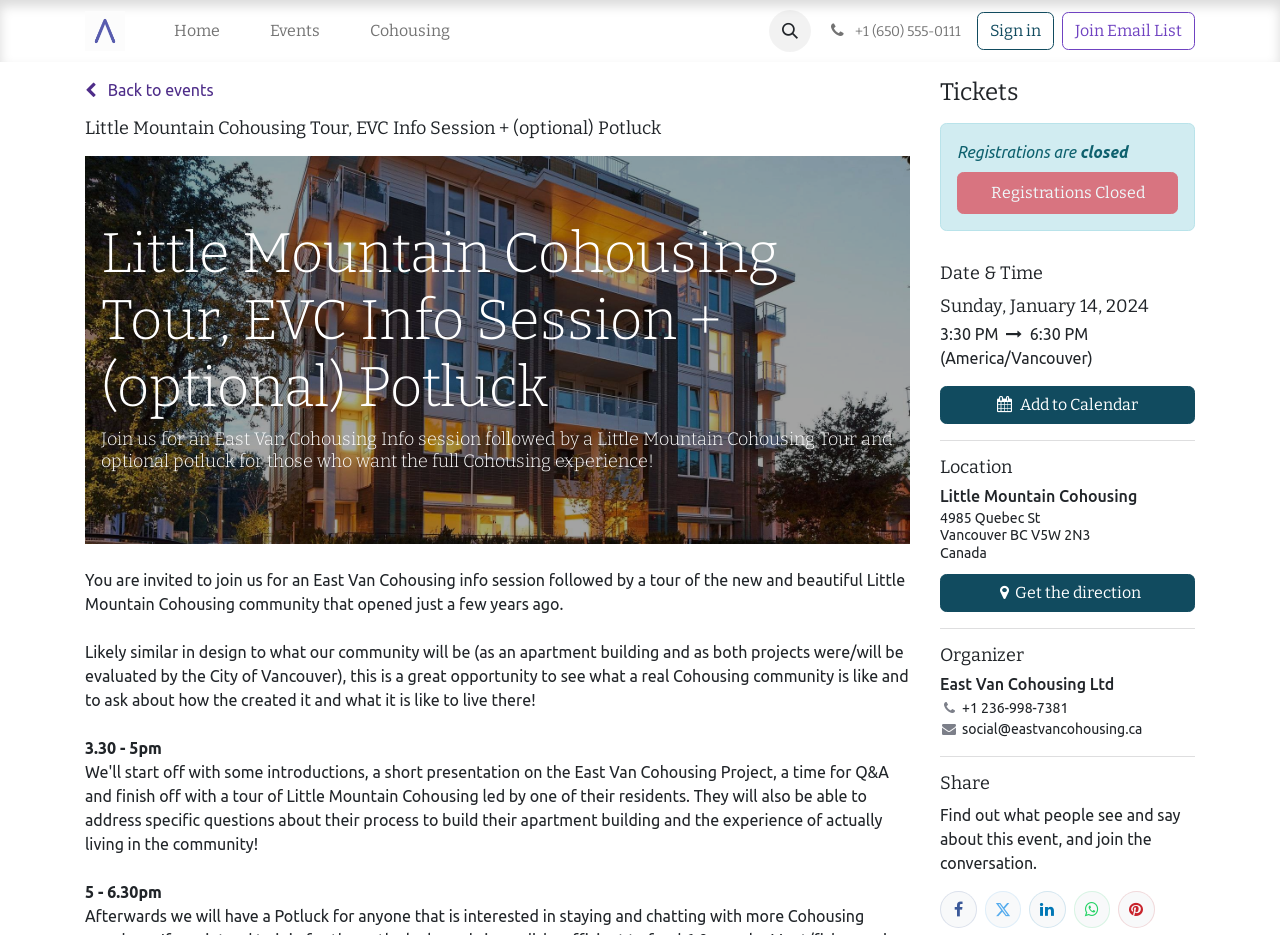Please mark the clickable region by giving the bounding box coordinates needed to complete this instruction: "Click the 'Sign in' link".

[0.763, 0.013, 0.823, 0.053]